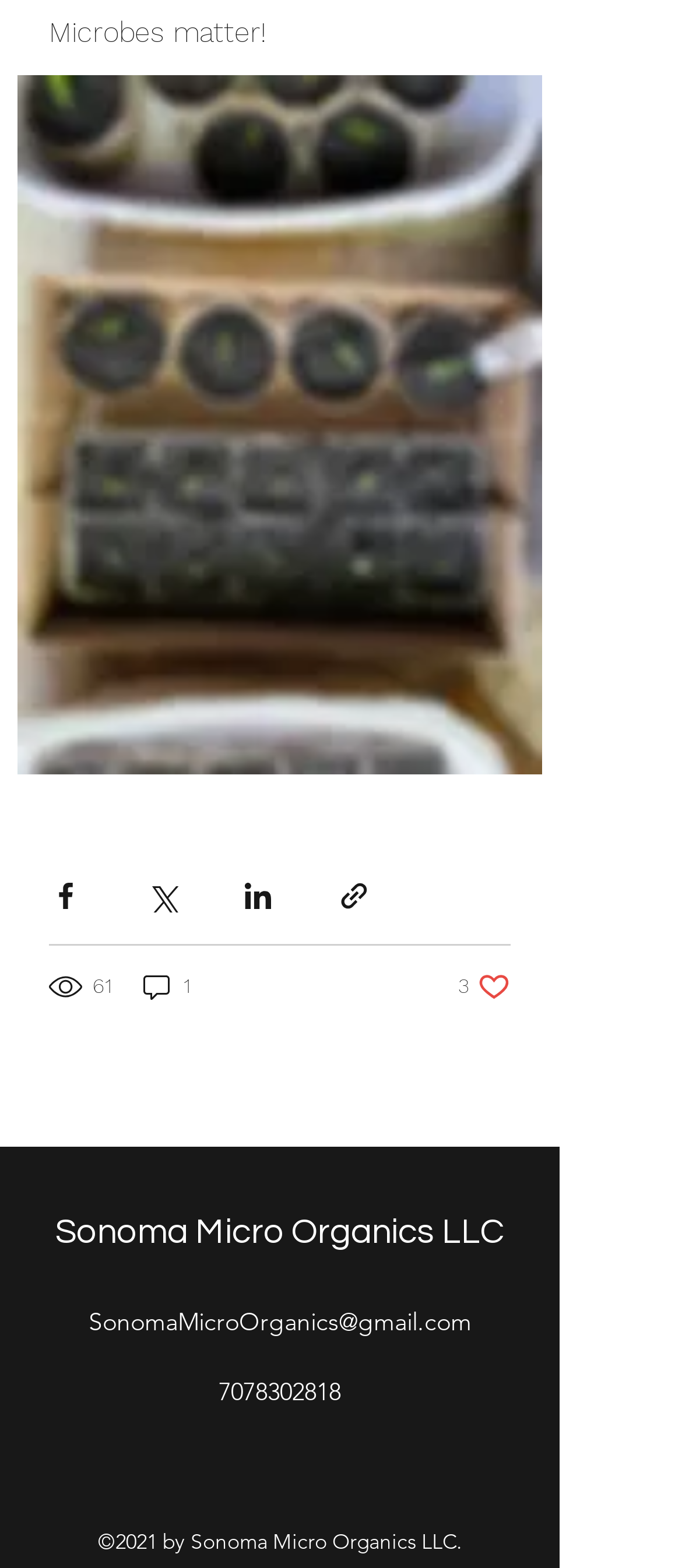Indicate the bounding box coordinates of the clickable region to achieve the following instruction: "Share via Facebook."

[0.072, 0.56, 0.121, 0.581]